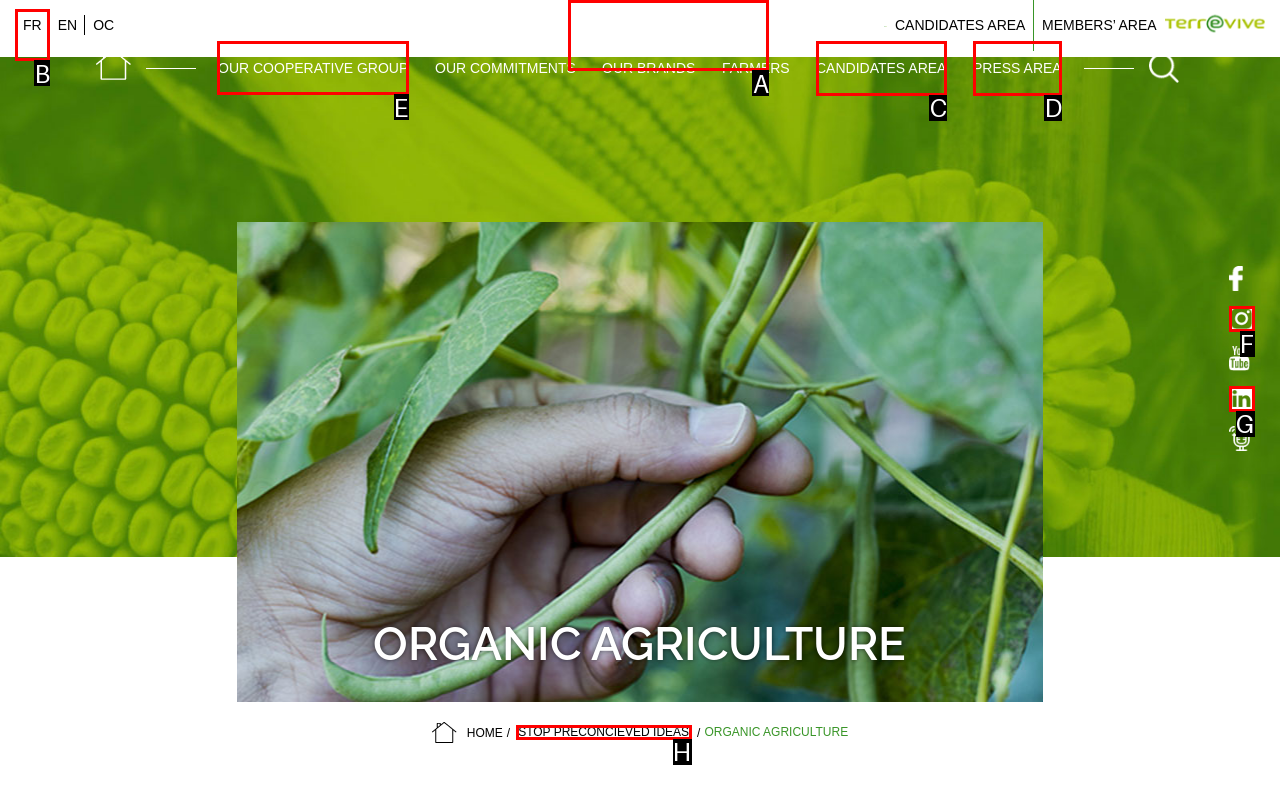Given the instruction: Learn about our cooperative group, which HTML element should you click on?
Answer with the letter that corresponds to the correct option from the choices available.

E